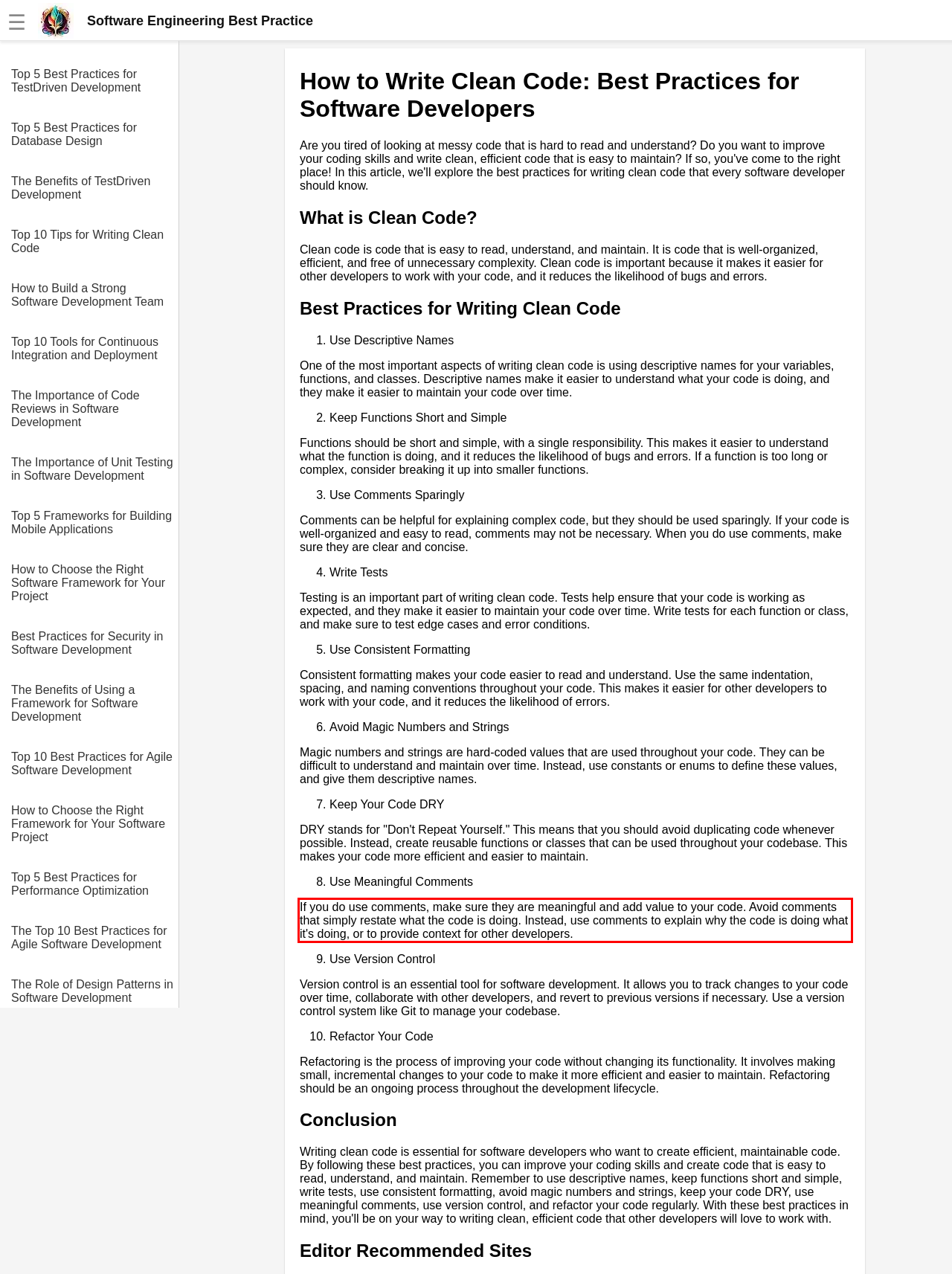The screenshot you have been given contains a UI element surrounded by a red rectangle. Use OCR to read and extract the text inside this red rectangle.

If you do use comments, make sure they are meaningful and add value to your code. Avoid comments that simply restate what the code is doing. Instead, use comments to explain why the code is doing what it's doing, or to provide context for other developers.